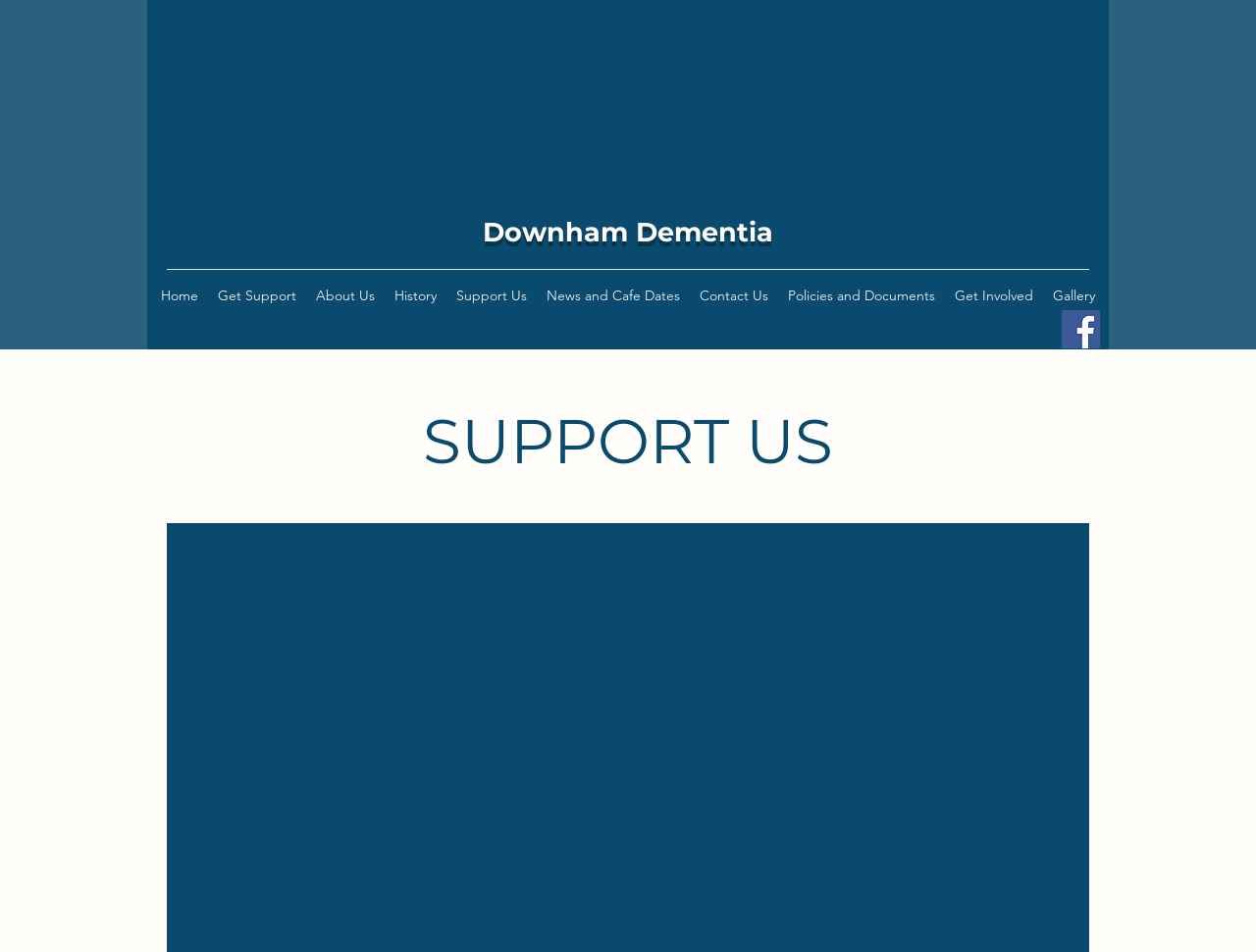Please identify the bounding box coordinates of the area I need to click to accomplish the following instruction: "Click the Downham Dementia Logo".

[0.42, 0.01, 0.58, 0.213]